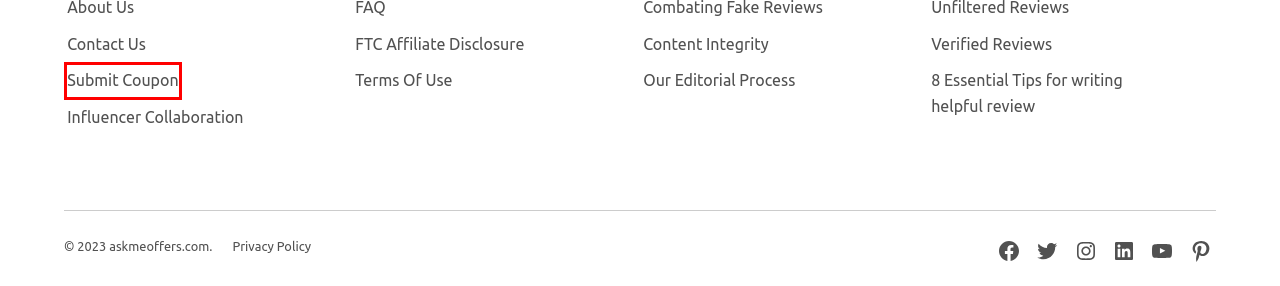With the provided webpage screenshot containing a red bounding box around a UI element, determine which description best matches the new webpage that appears after clicking the selected element. The choices are:
A. Submit Coupon to AskmeOffers: Be a Hero of Savings!
B. AskmeOffers FTC Affiliate Disclosure: Transparency and Integrity
C. Tips to Write Reviews That Stand Out and Influence Decisions
D. Privacy Policy
E. Content Integrity
F. AskmeOffers Terms Of Use: Everything You Need to Know
G. Need Help? Contact Us for Quick Support - AskmeOffers
H. The Power of Verified Reviews at AskmeOffers

A